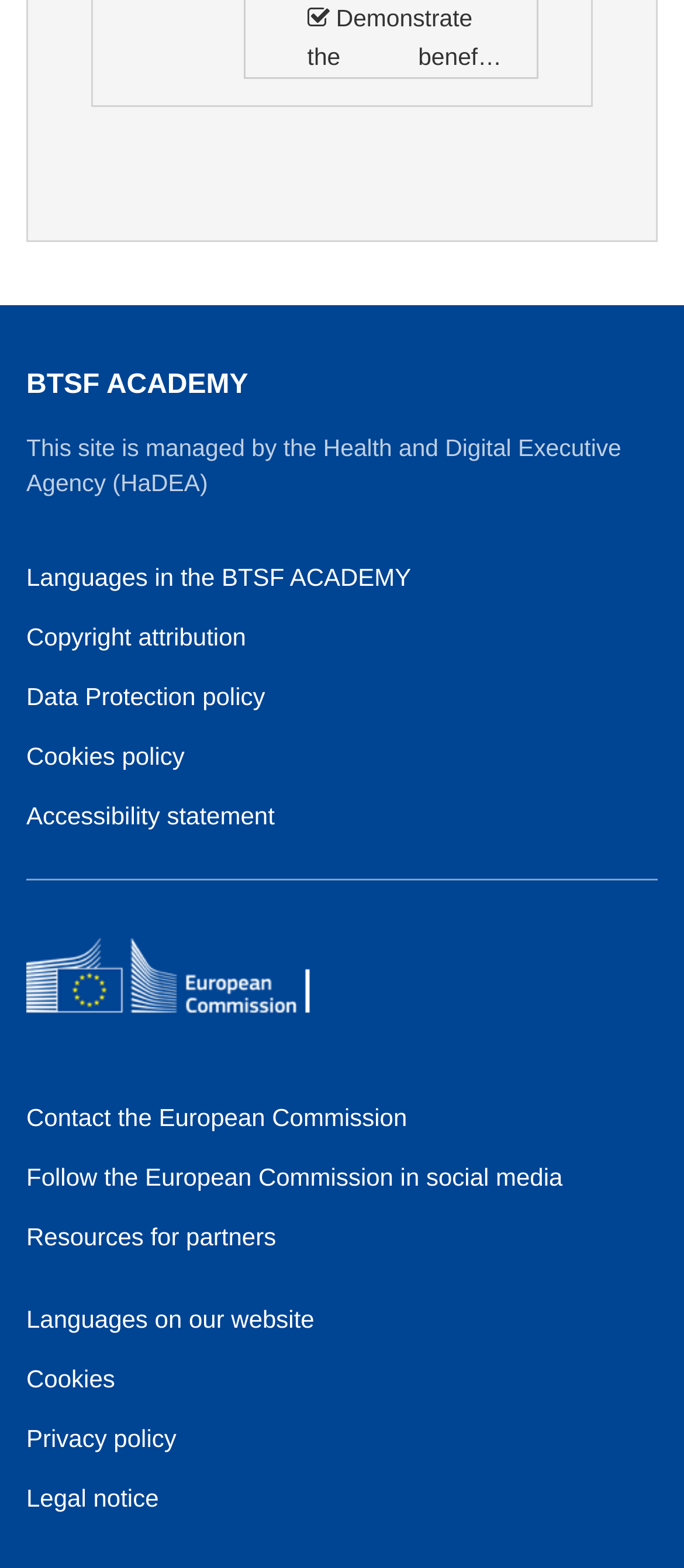Please answer the following question as detailed as possible based on the image: 
What is the organization managing this site?

The organization managing this site can be found in the static text element with the bounding box coordinates [0.038, 0.277, 0.908, 0.317], which states that 'This site is managed by the Health and Digital Executive Agency (HaDEA)'.